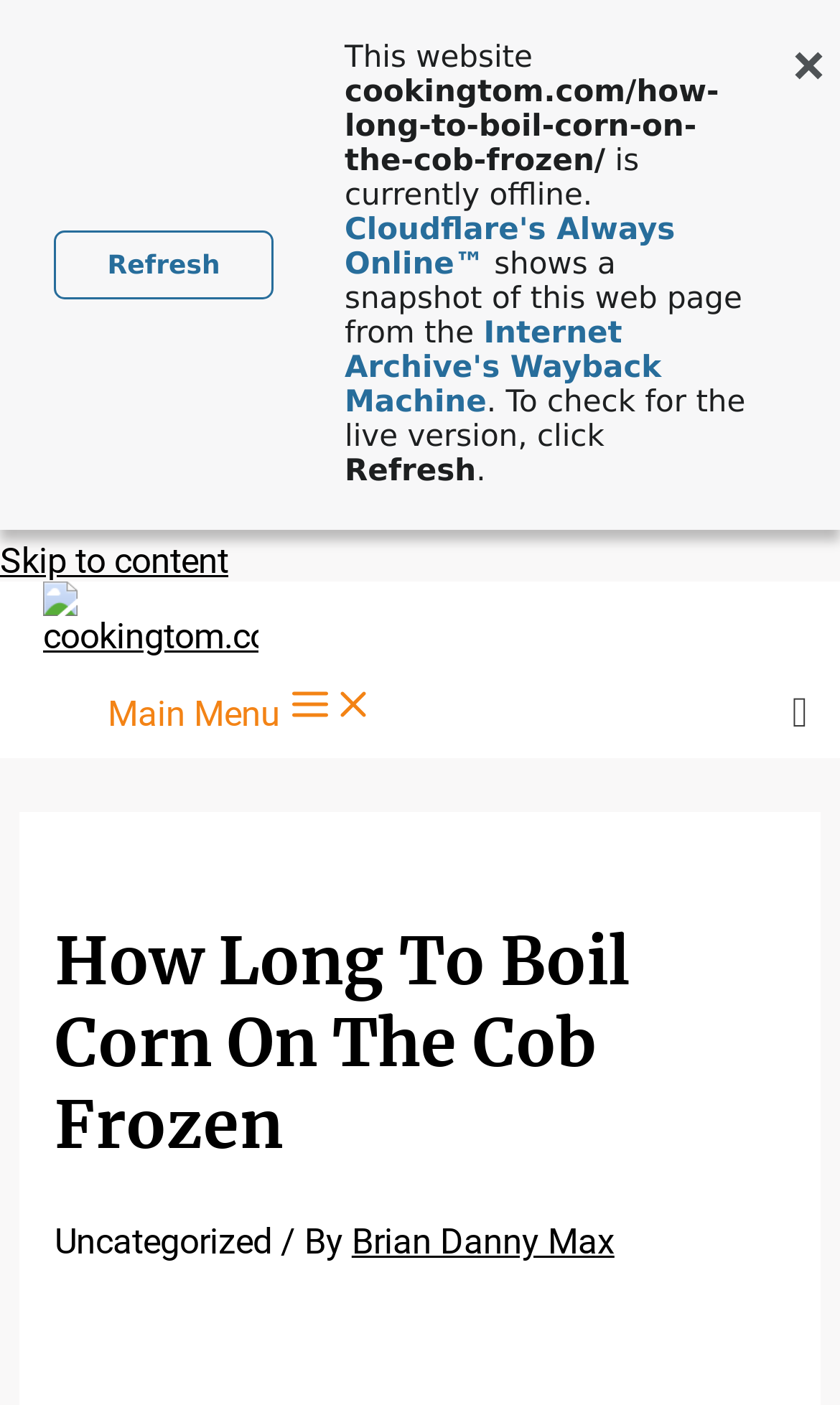Give a detailed account of the webpage's layout and content.

The webpage is about cooking corn on the cob, specifically discussing how long to boil frozen corn. At the top left, there is a link to "Skip to content". Below it, there is a logo of "cookingtom.com" with a link to the website. Next to the logo, there is a button labeled "Main Menu" that is not expanded. 

On the top right, there is a table with a row containing two cells. The first cell has a link labeled "Refresh", and the second cell contains a message indicating that the website is currently offline, with links to Cloudflare's Always Online and the Internet Archive's Wayback Machine. 

The main content of the webpage is headed by a title "How Long To Boil Corn On The Cob Frozen" at the top center. Below the title, there is a category label "Uncategorized" followed by an author name "Brian Danny Max" with a link. 

The webpage also contains some images, but their contents are not described.